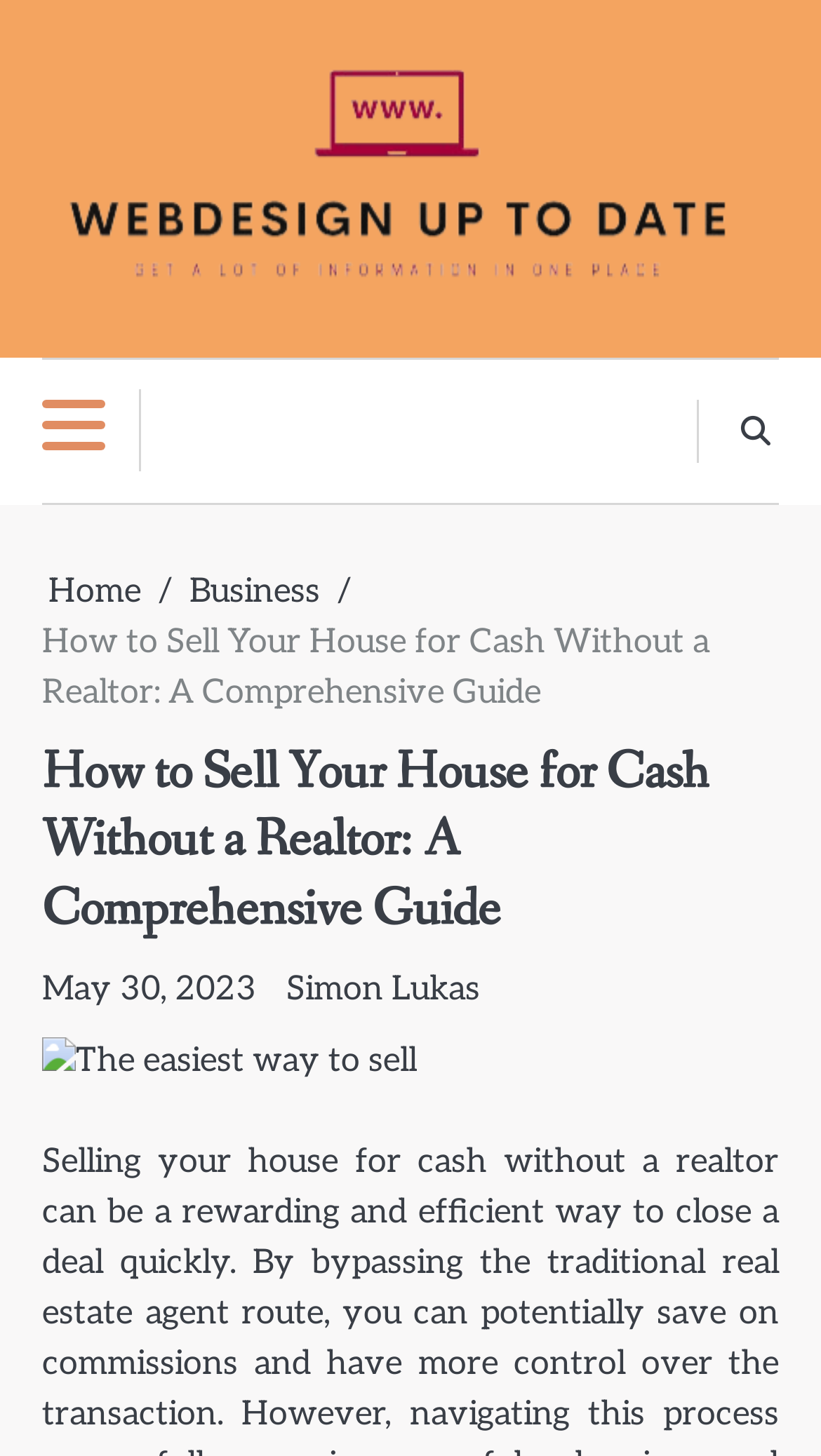Find the primary header on the webpage and provide its text.

How to Sell Your House for Cash Without a Realtor: A Comprehensive Guide